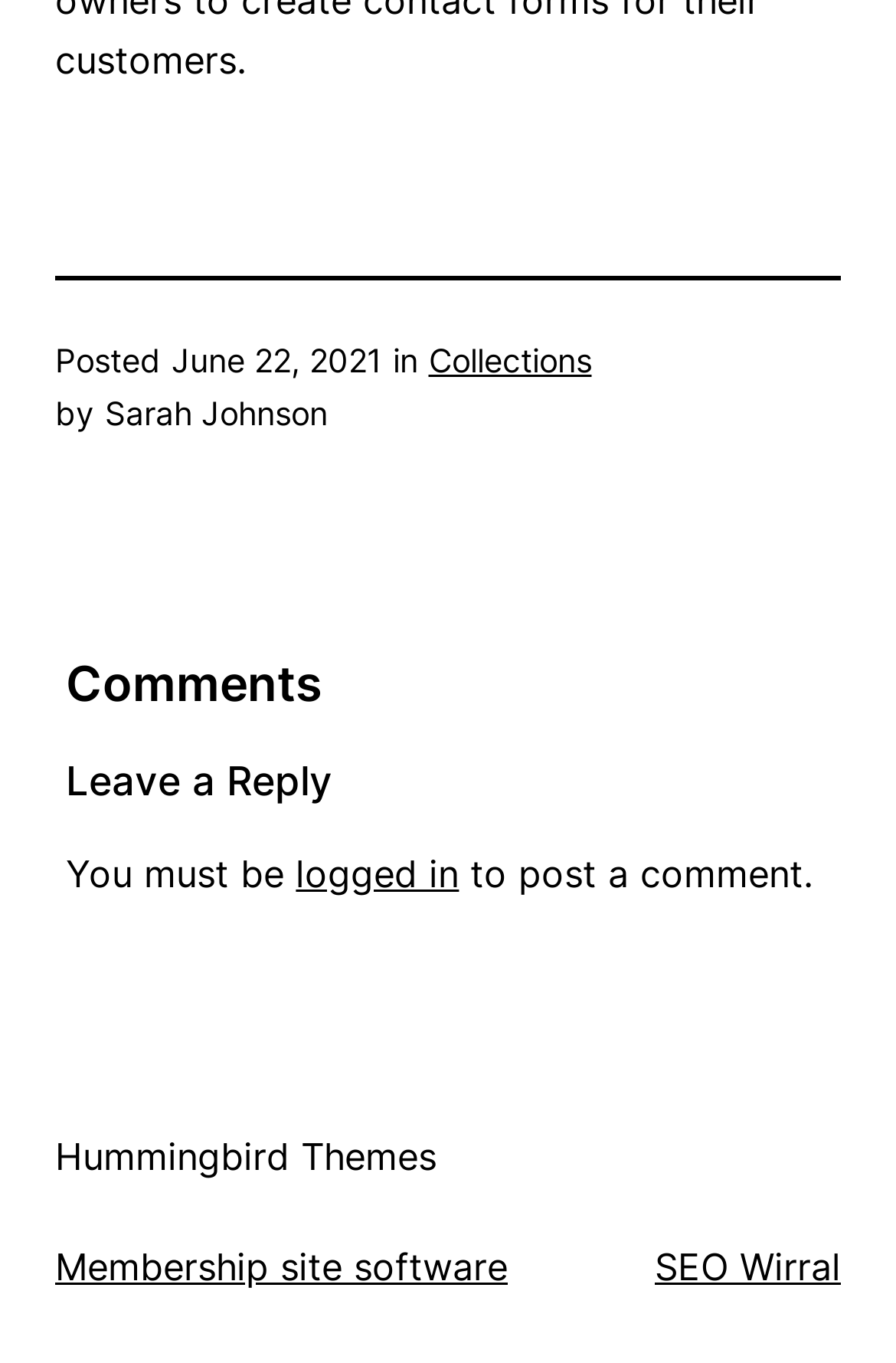What is required to post a comment?
Give a detailed response to the question by analyzing the screenshot.

According to the text 'You must be logged in to post a comment.', a user needs to be logged in to post a comment.